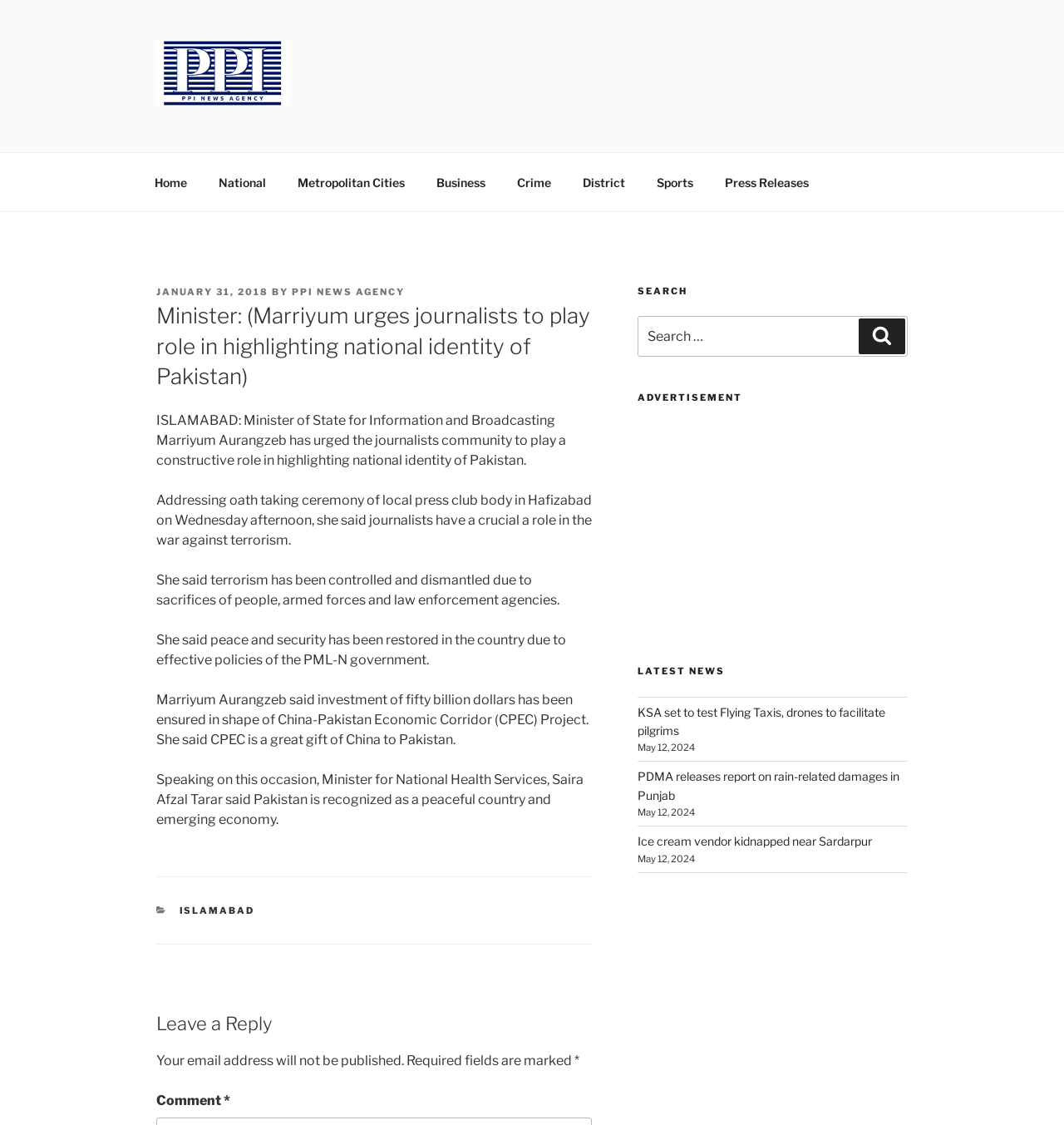Please provide the bounding box coordinates in the format (top-left x, top-left y, bottom-right x, bottom-right y). Remember, all values are floating point numbers between 0 and 1. What is the bounding box coordinate of the region described as: Flat belly secrets

None